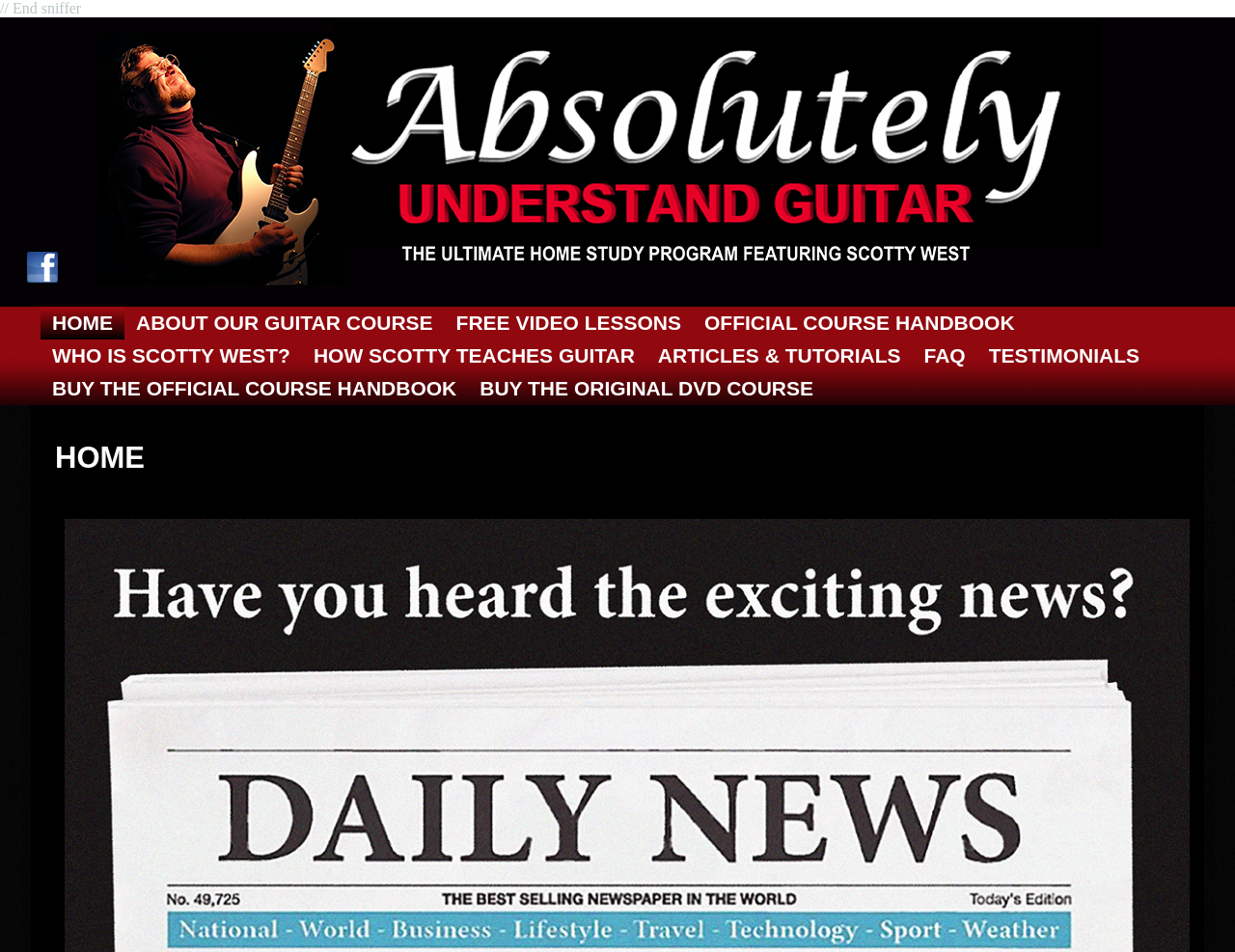What is the main topic of this website?
Analyze the screenshot and provide a detailed answer to the question.

Based on the links and headings on the webpage, it appears that the main topic of this website is guitar lessons, with various resources and courses available.